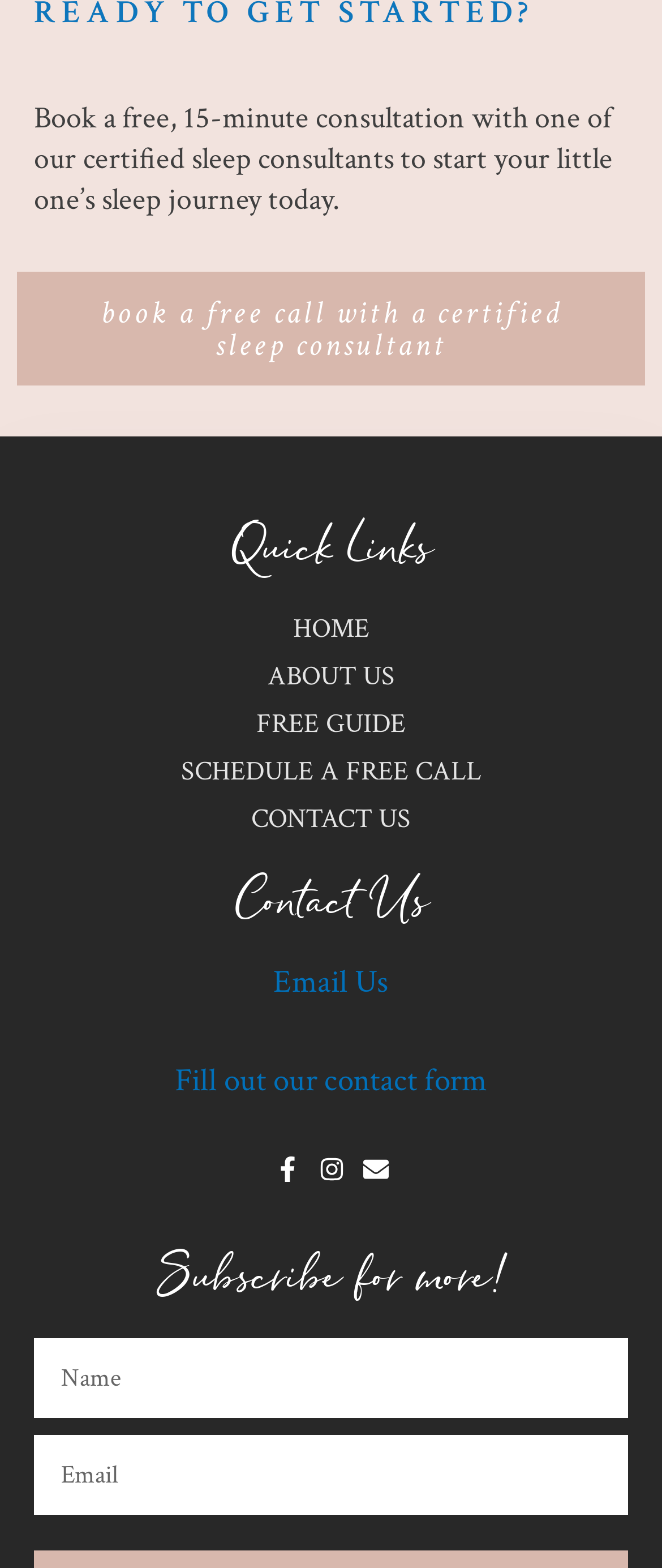Please answer the following question using a single word or phrase: 
What are the quick links provided?

HOME, ABOUT US, etc.